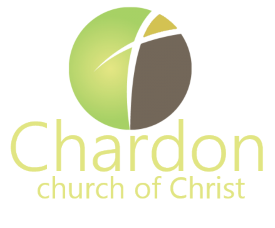Describe the image with as much detail as possible.

The image features the logo of the Chardon Church of Christ, characterized by a modern and clean design. The logo incorporates a circular emblem divided into vibrant sections of green and brown, symbolizing growth and stability. Prominently displayed within the circle is a stylized cross, representing faith and spirituality. Below the emblem, the church's name, "Chardon church of Christ," is written in a friendly, approachable font, primarily in a light yellow hue that complements the colors of the logo. This emblem embodies the welcoming and community-oriented spirit of the church, which is dedicated to fostering a sense of belonging and spiritual growth for its members.